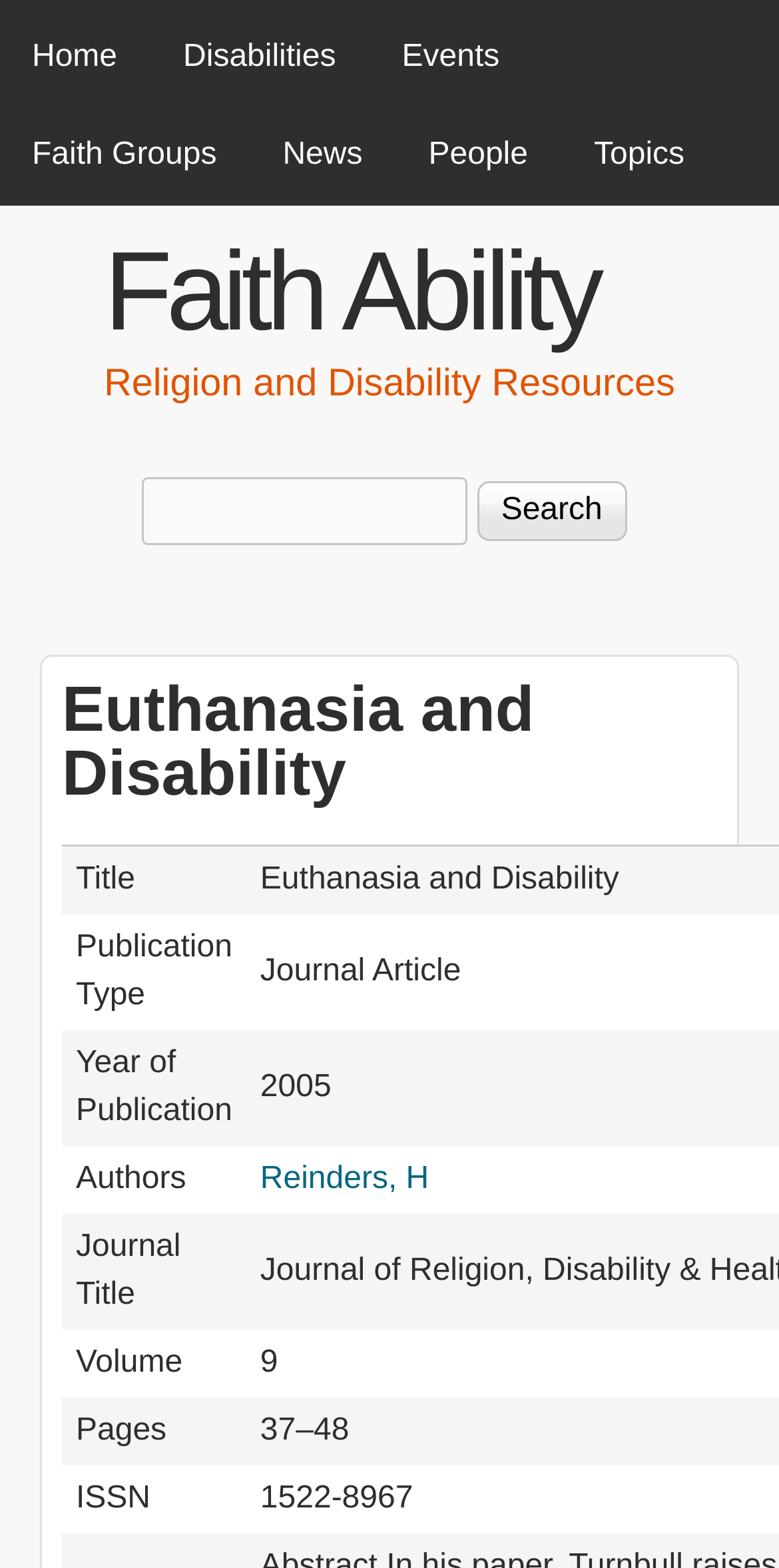Determine the bounding box coordinates of the element's region needed to click to follow the instruction: "login to account". Provide these coordinates as four float numbers between 0 and 1, formatted as [left, top, right, bottom].

None